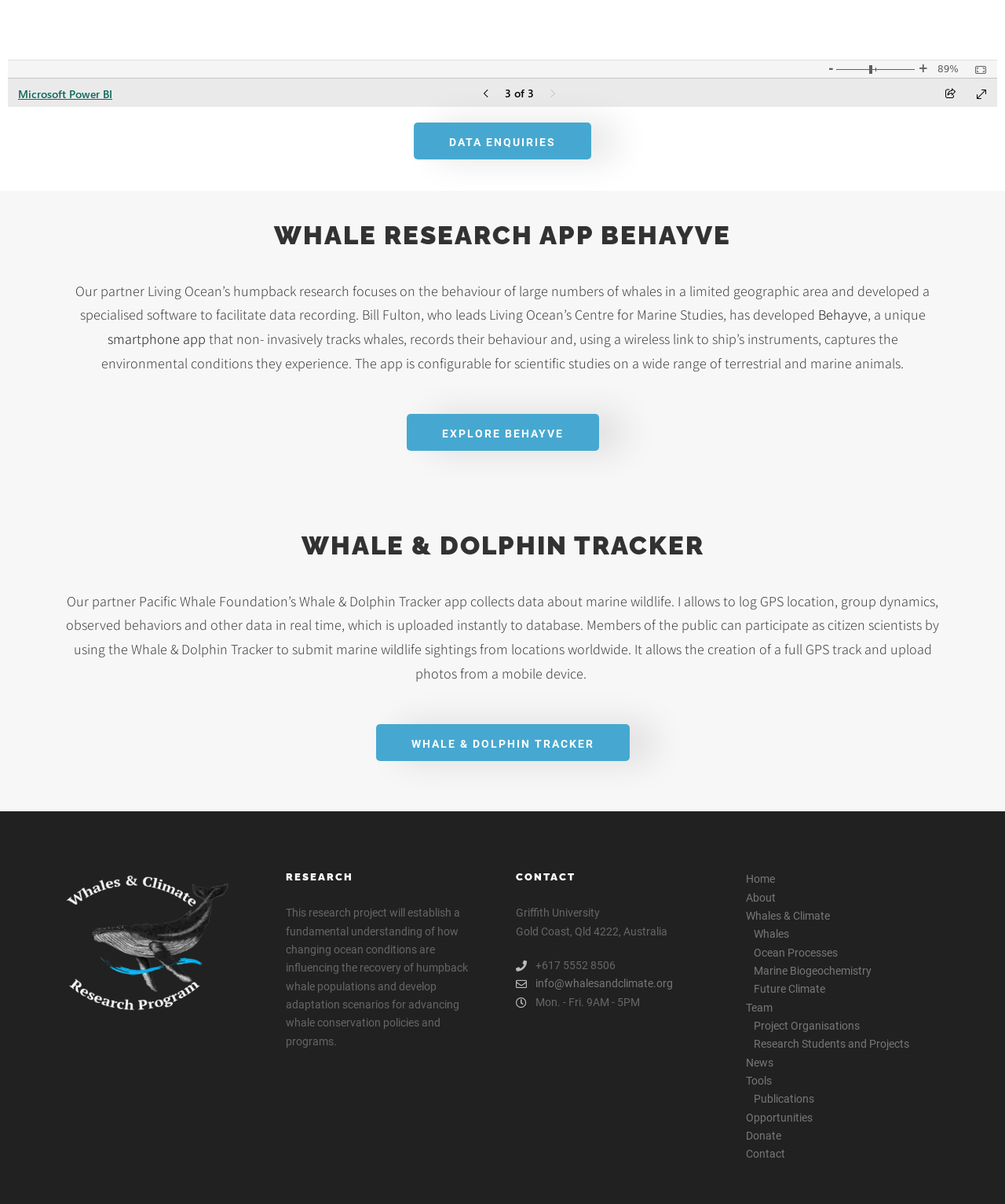Find and specify the bounding box coordinates that correspond to the clickable region for the instruction: "Click on DATA ENQUIRIES".

[0.412, 0.102, 0.588, 0.133]